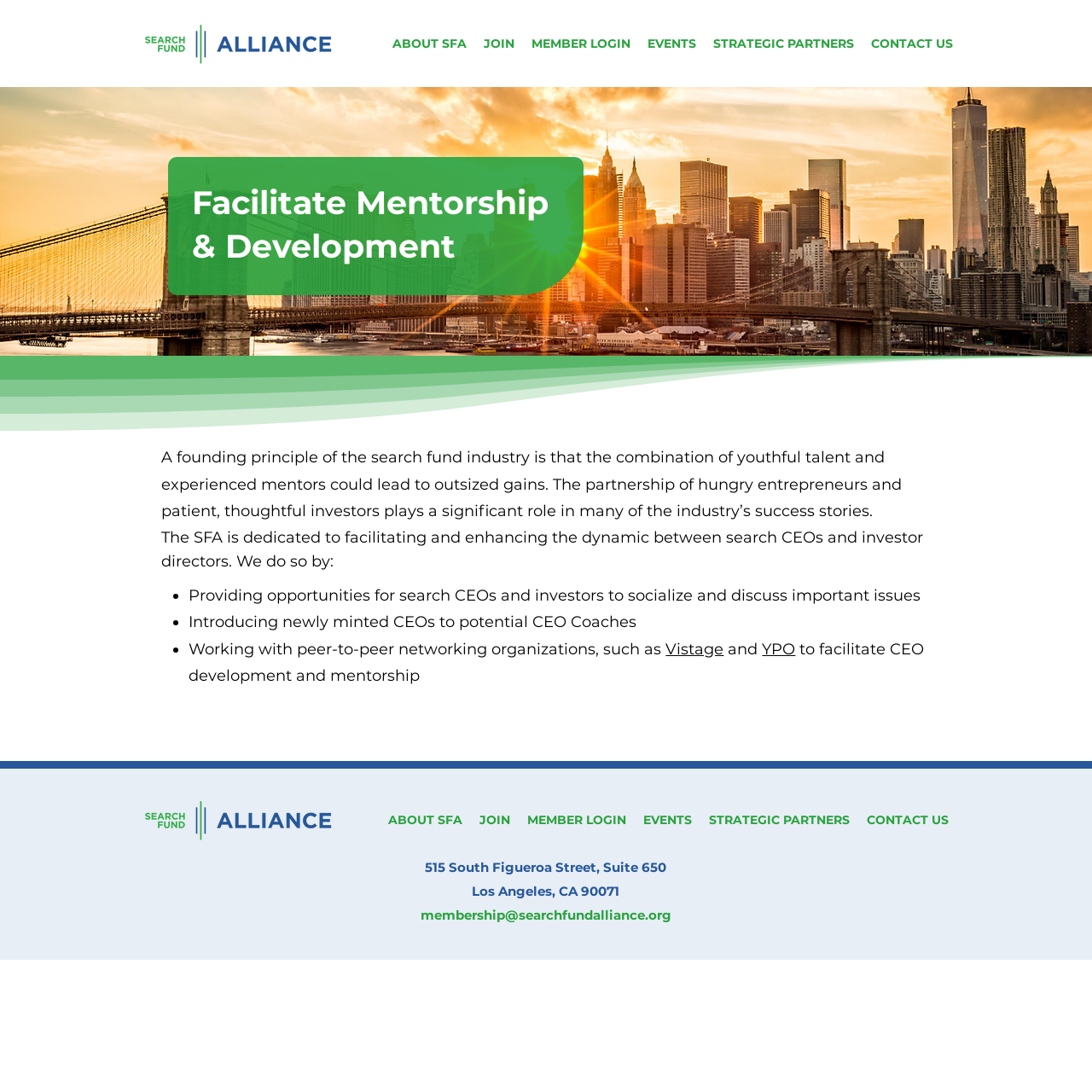Find the bounding box coordinates of the area to click in order to follow the instruction: "Click the ABOUT SFA link".

[0.352, 0.028, 0.435, 0.052]